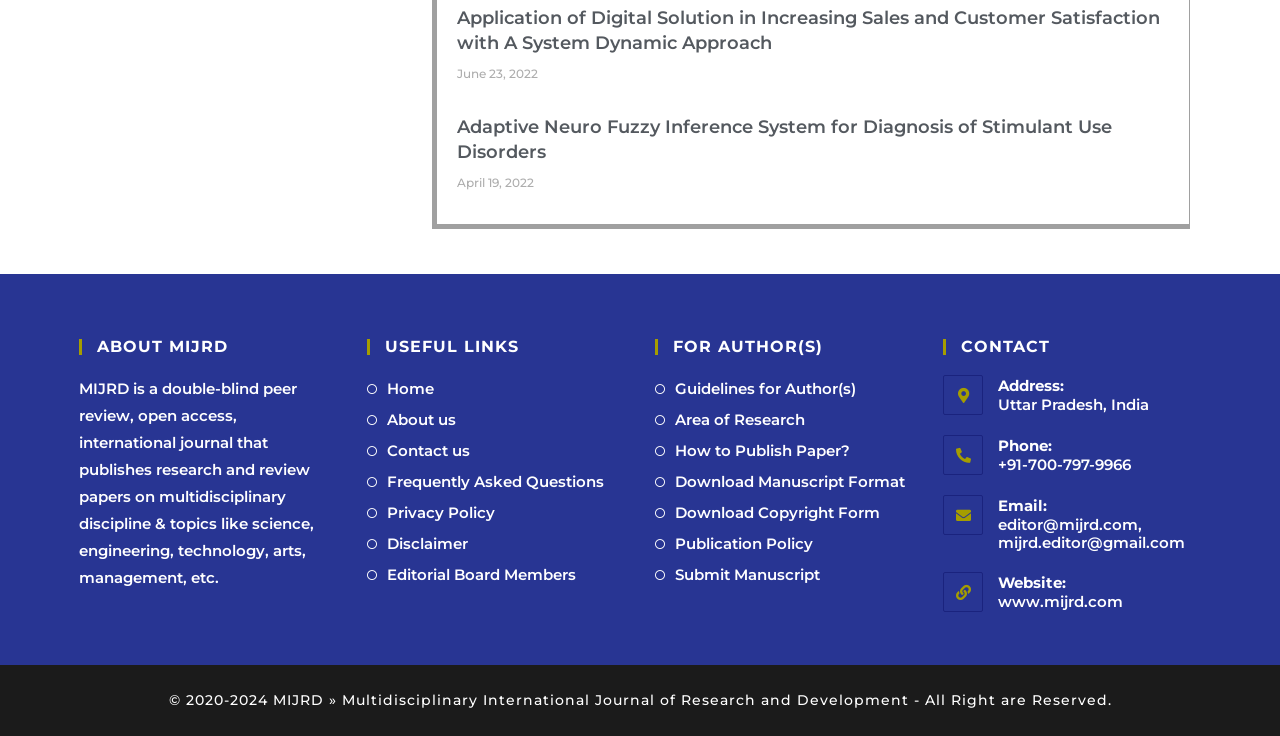What is the year of establishment of the journal?
Use the image to give a comprehensive and detailed response to the question.

The year of establishment of the journal can be inferred from the copyright information at the bottom of the page, which states '© 2020-2024'.